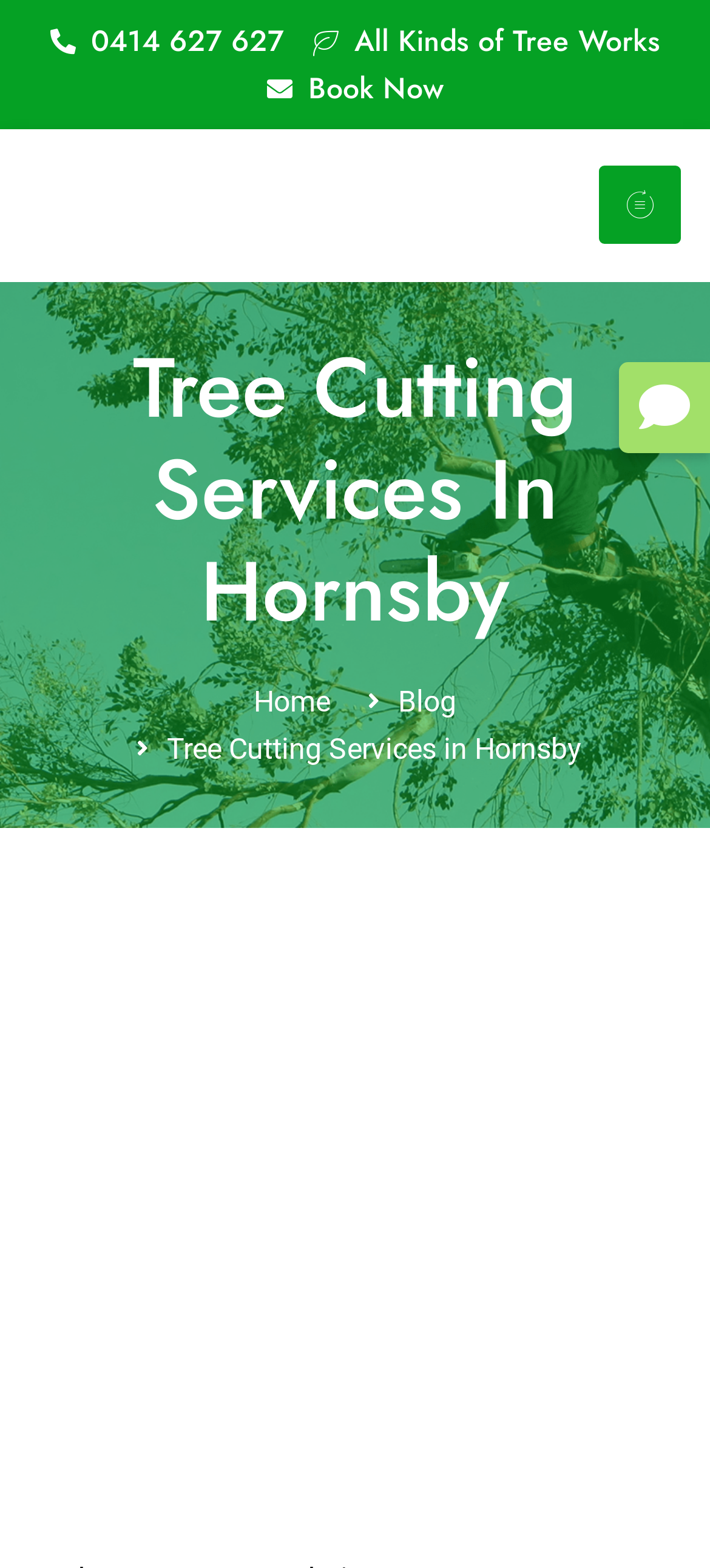Explain the webpage's layout and main content in detail.

The webpage is about professional tree cutting services in Hornsby, with a focus on promoting Tall Timbers Tree Services. At the top left, there is a phone number "0414 627 627" in the form of a link. Next to it, there is a heading "Tree Cutting Services In Hornsby" that spans almost the entire width of the page. 

Below the heading, there is a large image that occupies most of the page, showcasing tree cutting services in Hornsby. Above the image, there are two links, "Book Now" and an empty link, positioned side by side. 

On the top right, there is a button with no text. Below the button, there are two links, "Home" and "Blog", positioned side by side. 

In the middle of the page, there is a static text "All Kinds of Tree Works" that spans almost the entire width of the page. Below it, there is another static text "Tree Cutting Services in Hornsby" that is slightly shorter in width.